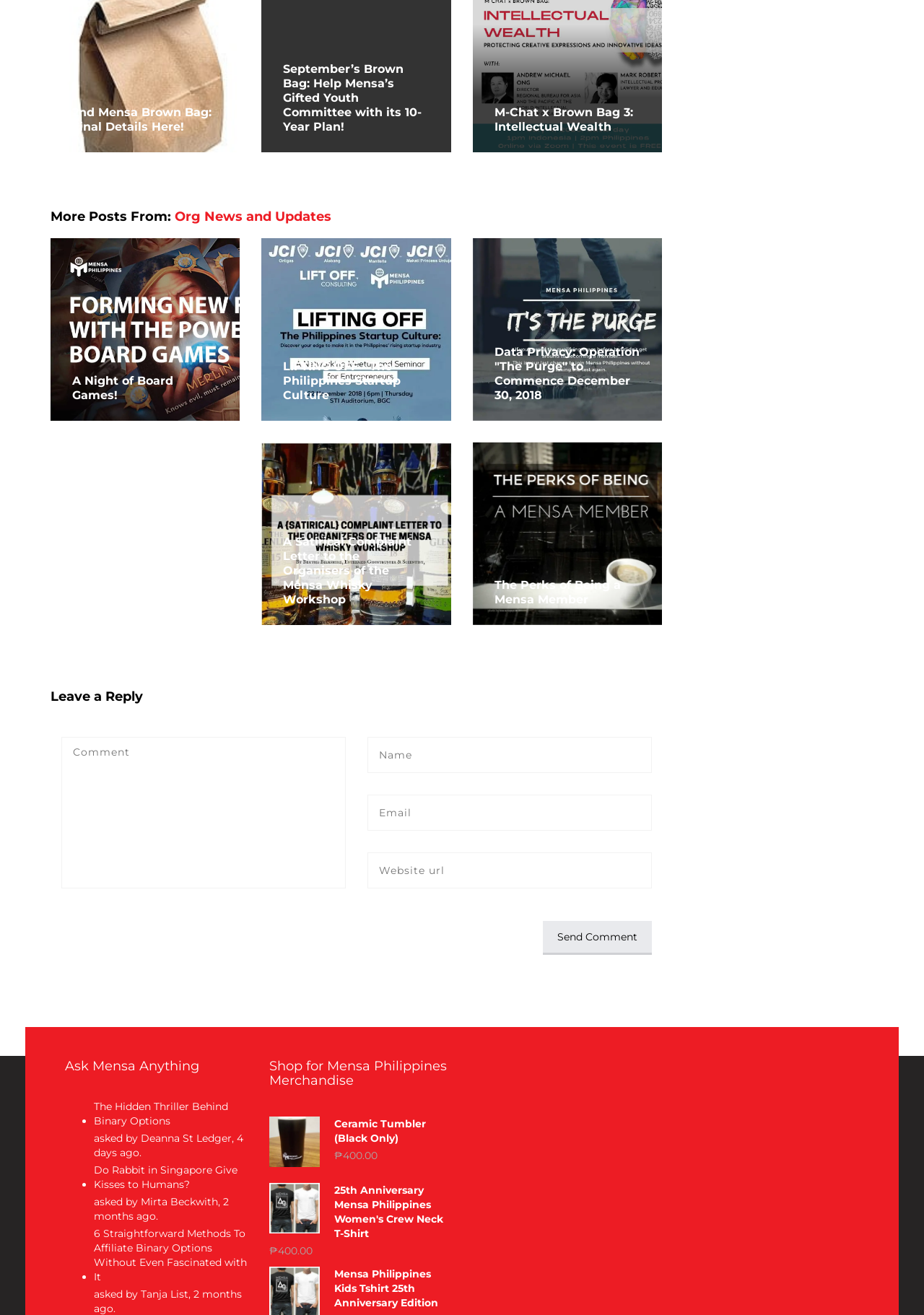Predict the bounding box of the UI element that fits this description: "name="url" placeholder="Website url"".

[0.397, 0.648, 0.705, 0.676]